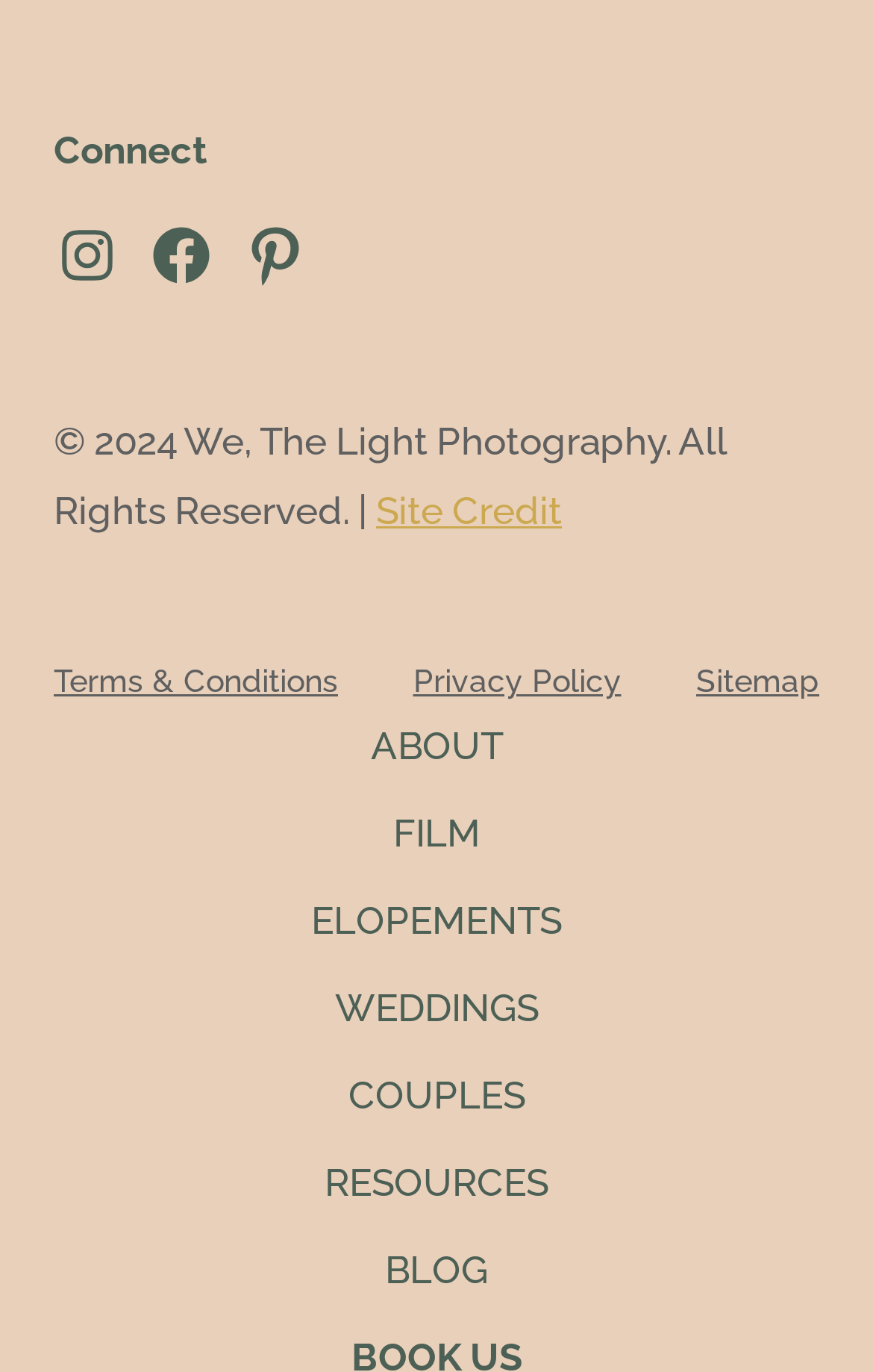Can you give a detailed response to the following question using the information from the image? How many social media links are available?

I counted the number of social media links available on the webpage, which are Instagram, Facebook, and Pinterest, and found that there are 3 social media links.